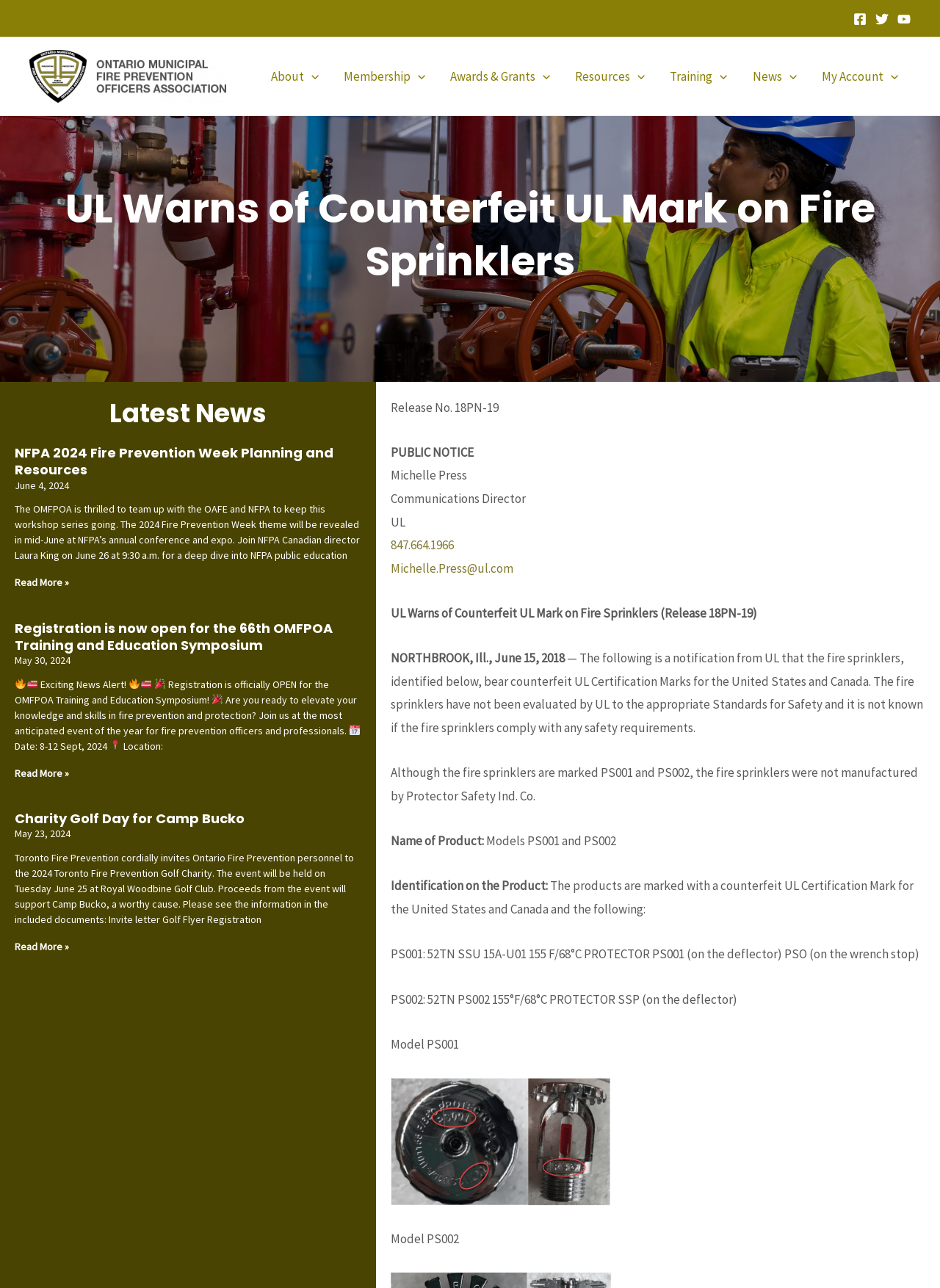Pinpoint the bounding box coordinates of the area that must be clicked to complete this instruction: "visit Facebook page".

None